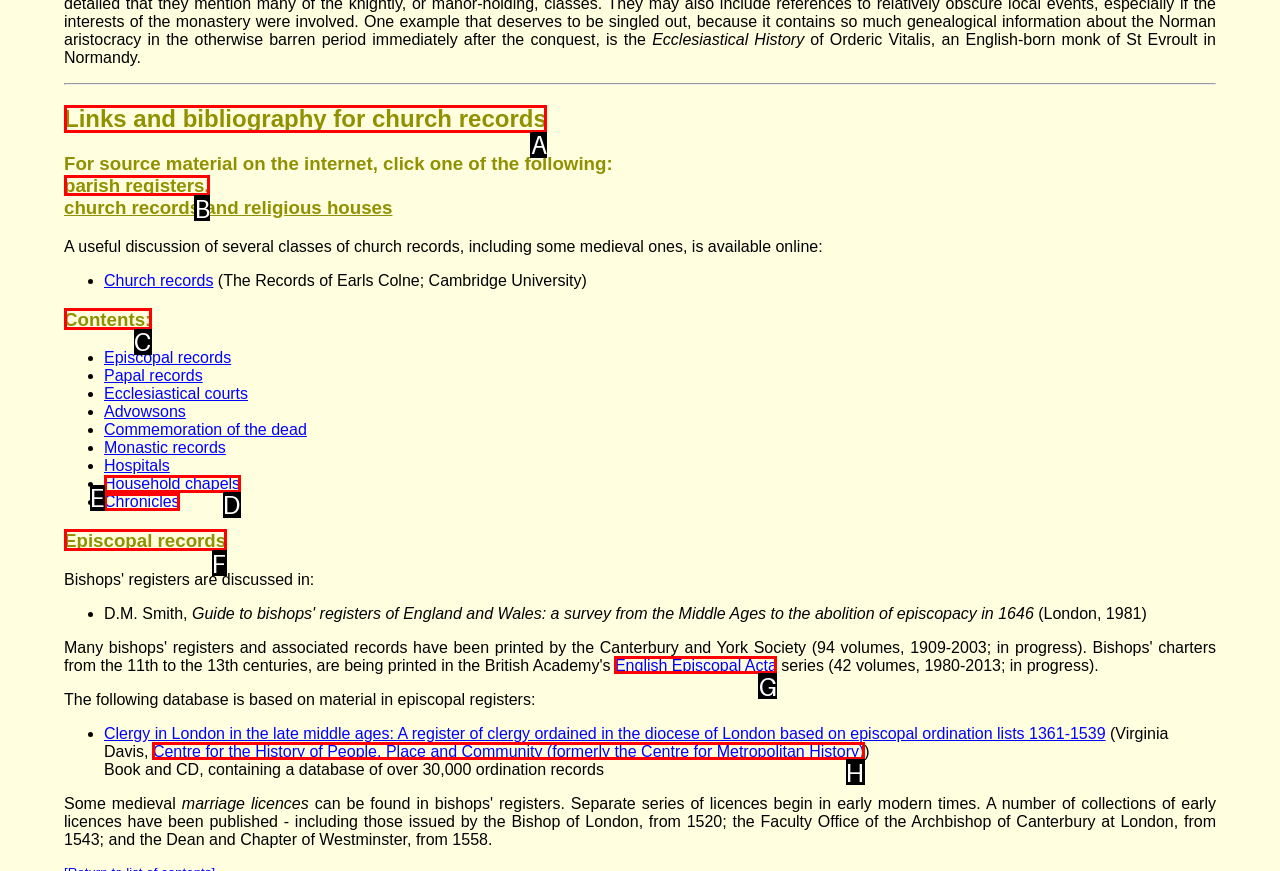Determine which UI element you should click to perform the task: Click on 'parish registers'
Provide the letter of the correct option from the given choices directly.

B